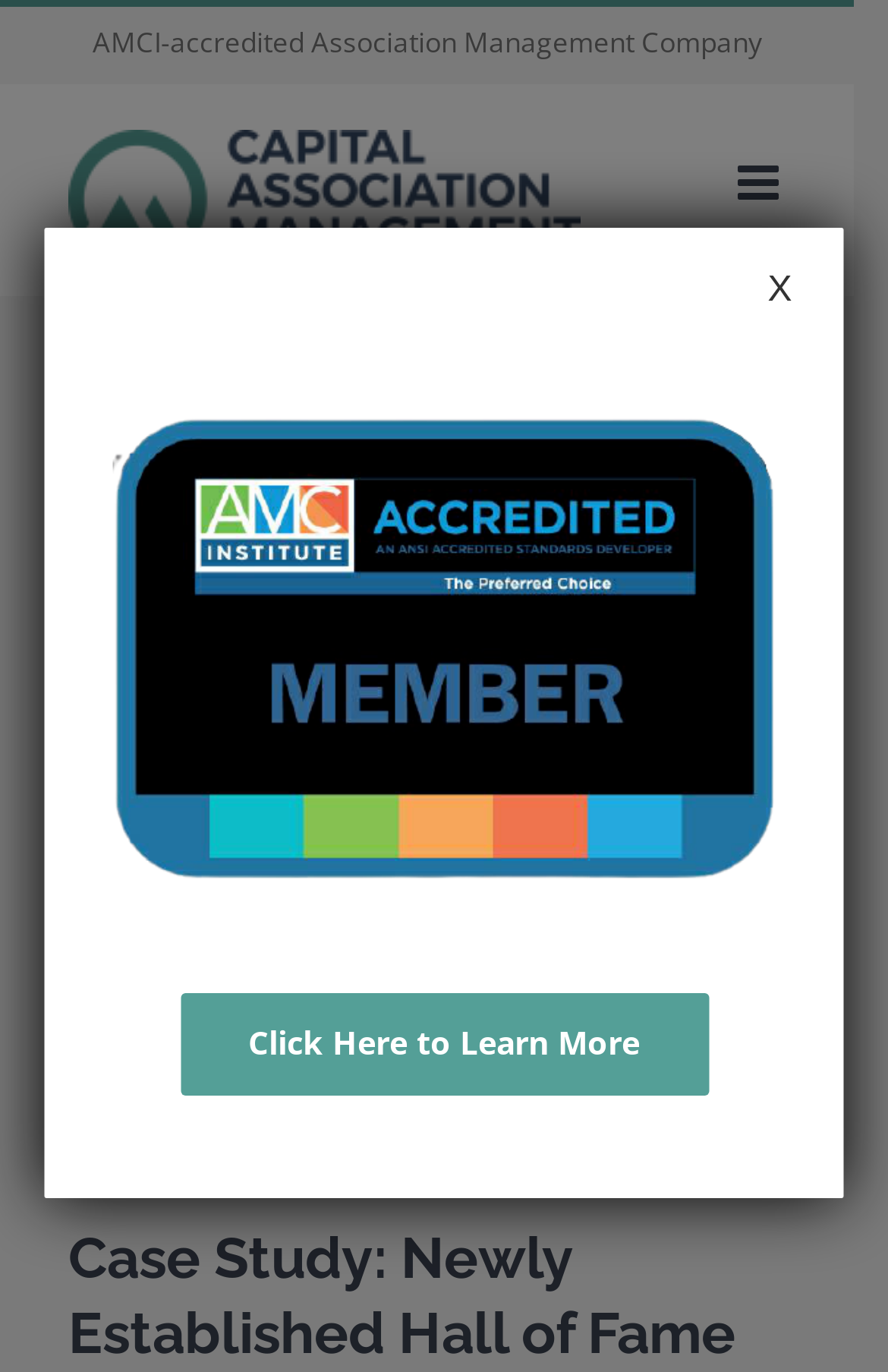Provide a short answer using a single word or phrase for the following question: 
What is the function of the button?

Close